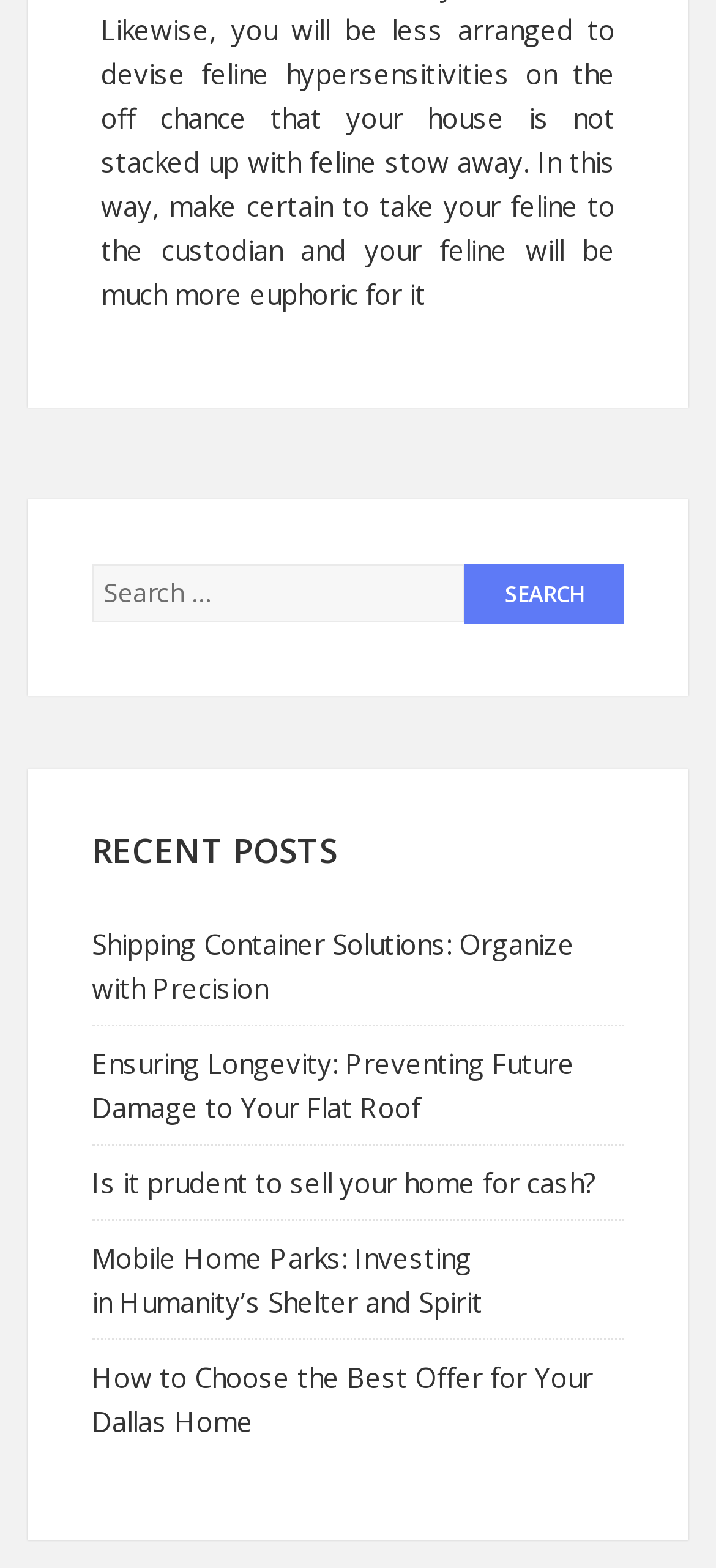From the webpage screenshot, identify the region described by value="Search". Provide the bounding box coordinates as (top-left x, top-left y, bottom-right x, bottom-right y), with each value being a floating point number between 0 and 1.

[0.649, 0.359, 0.872, 0.398]